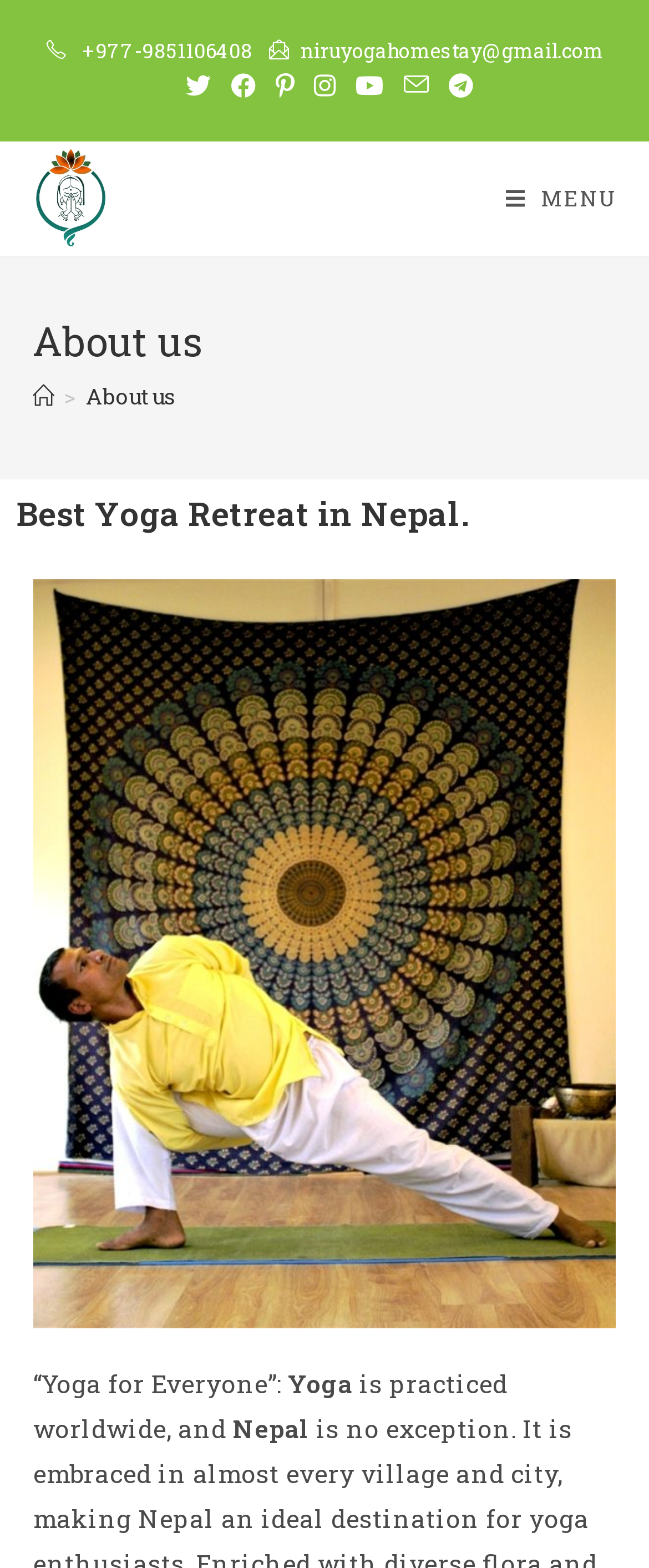Can you show the bounding box coordinates of the region to click on to complete the task described in the instruction: "Call the phone number"?

[0.119, 0.023, 0.396, 0.04]